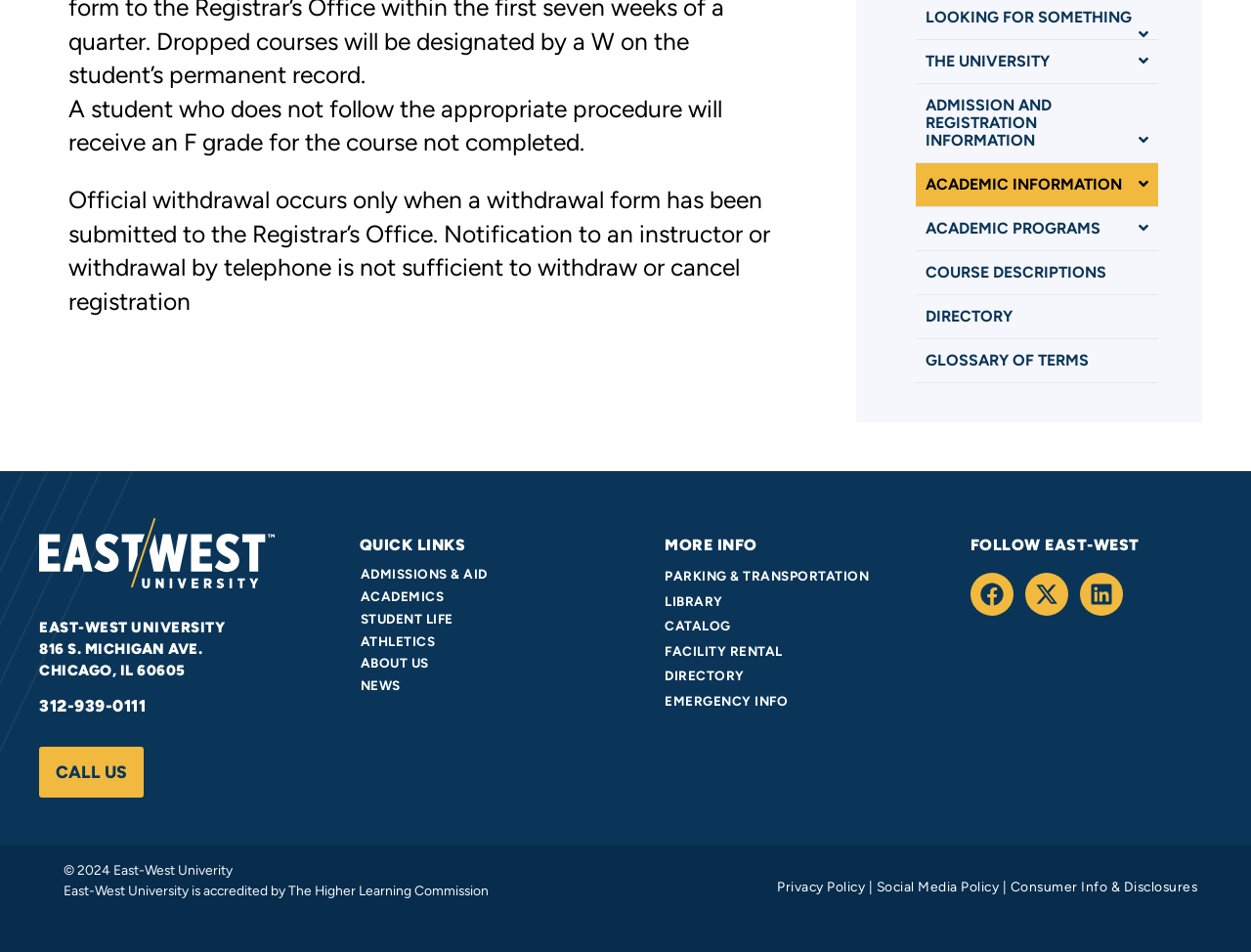Given the element description, predict the bounding box coordinates in the format (top-left x, top-left y, bottom-right x, bottom-right y). Make sure all values are between 0 and 1. Here is the element description: Library

[0.531, 0.623, 0.578, 0.639]